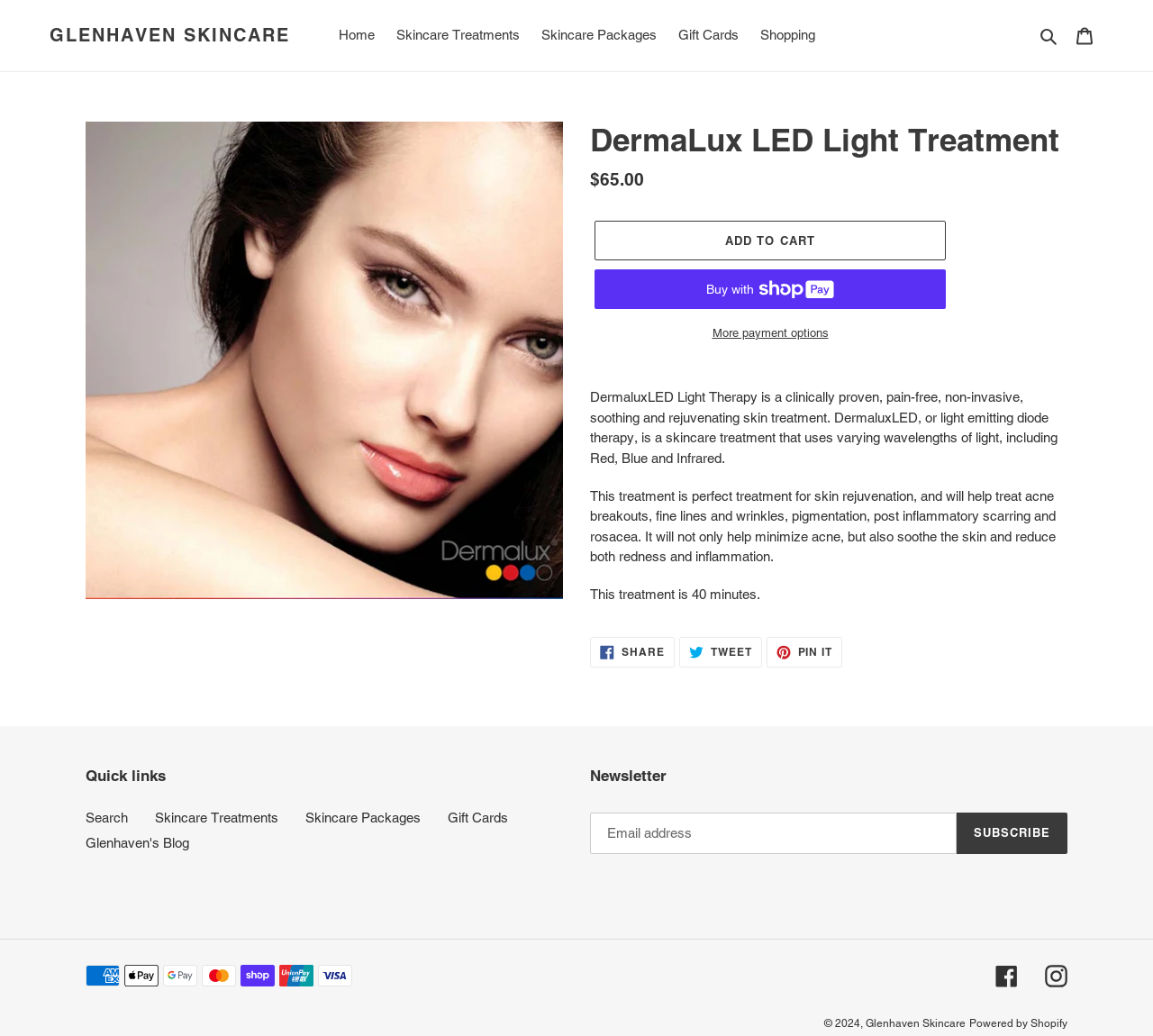What is the price of DermaLux LED Light Treatment?
Based on the image, give a concise answer in the form of a single word or short phrase.

$65.00